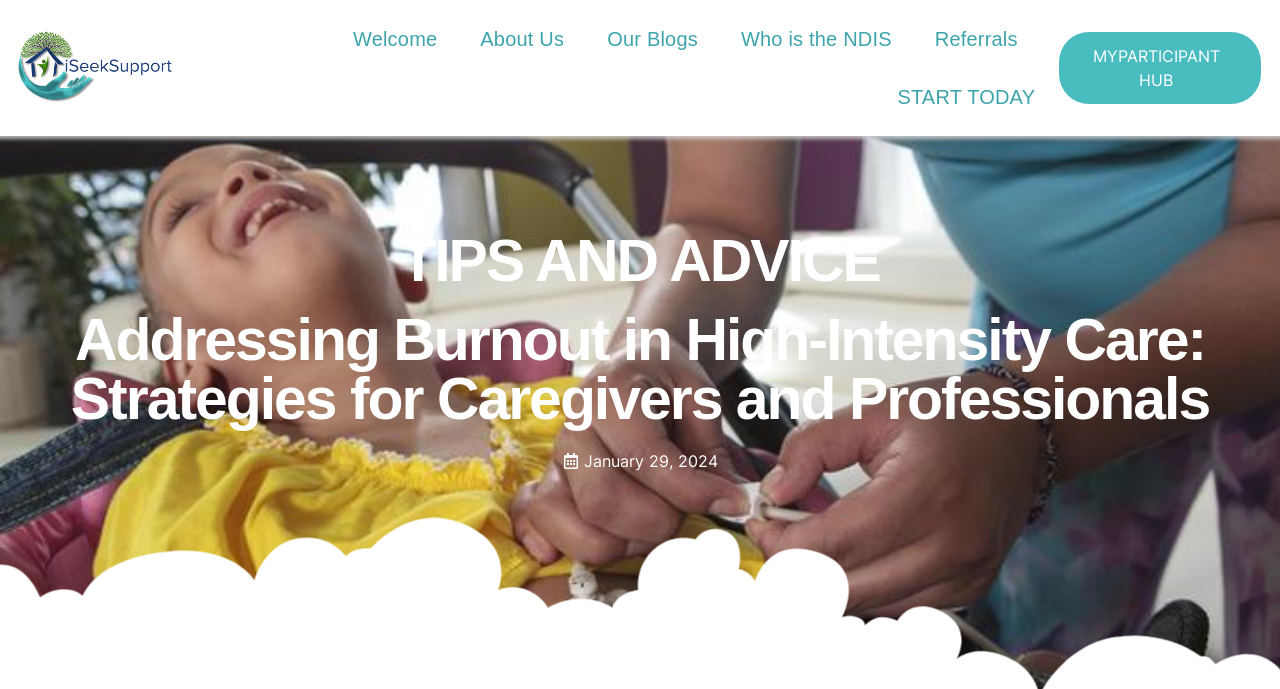Determine the bounding box coordinates of the clickable area required to perform the following instruction: "go to welcome page". The coordinates should be represented as four float numbers between 0 and 1: [left, top, right, bottom].

[0.273, 0.015, 0.345, 0.099]